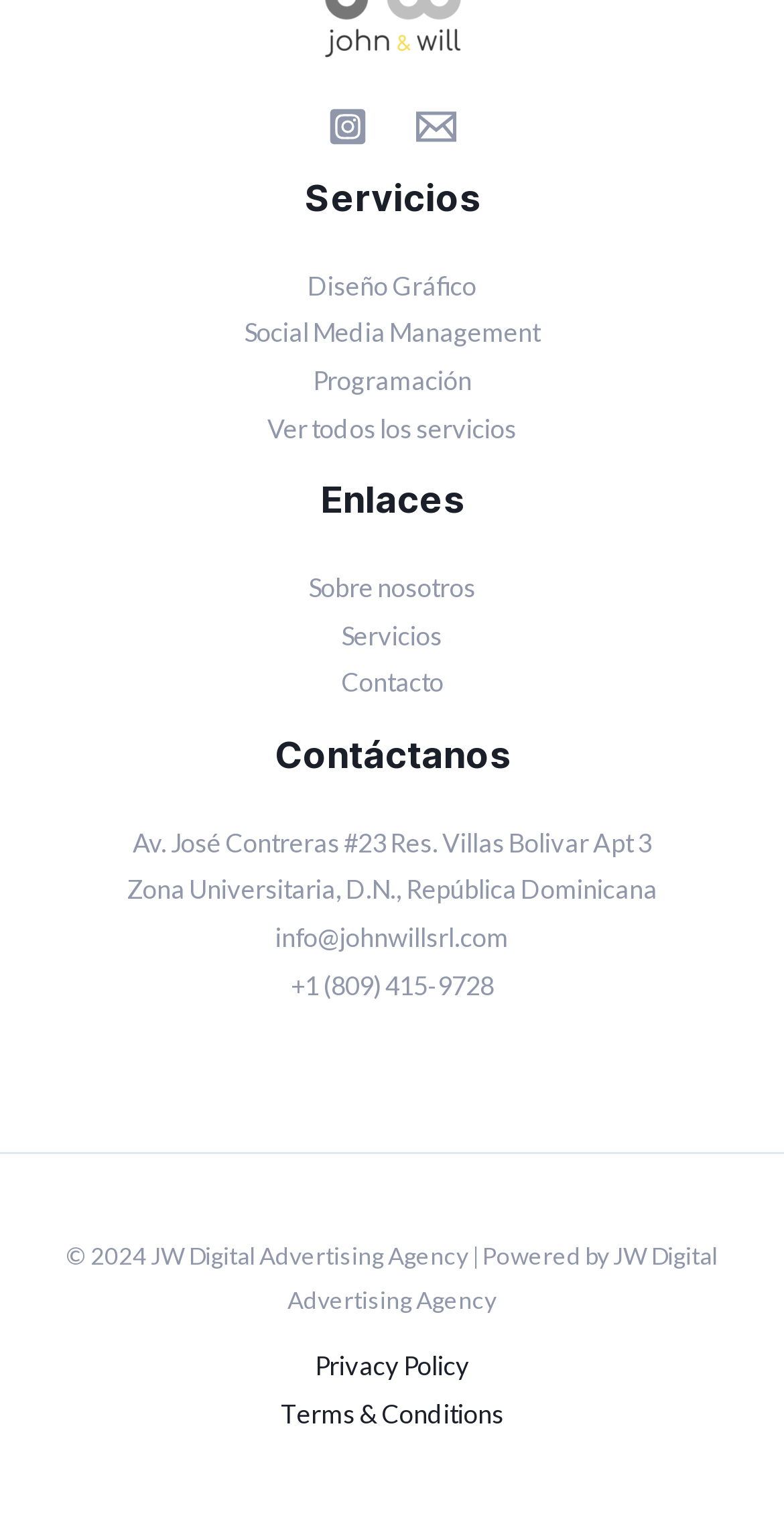Answer the question below using just one word or a short phrase: 
What type of services are offered in the footer section?

Design, social media, programming